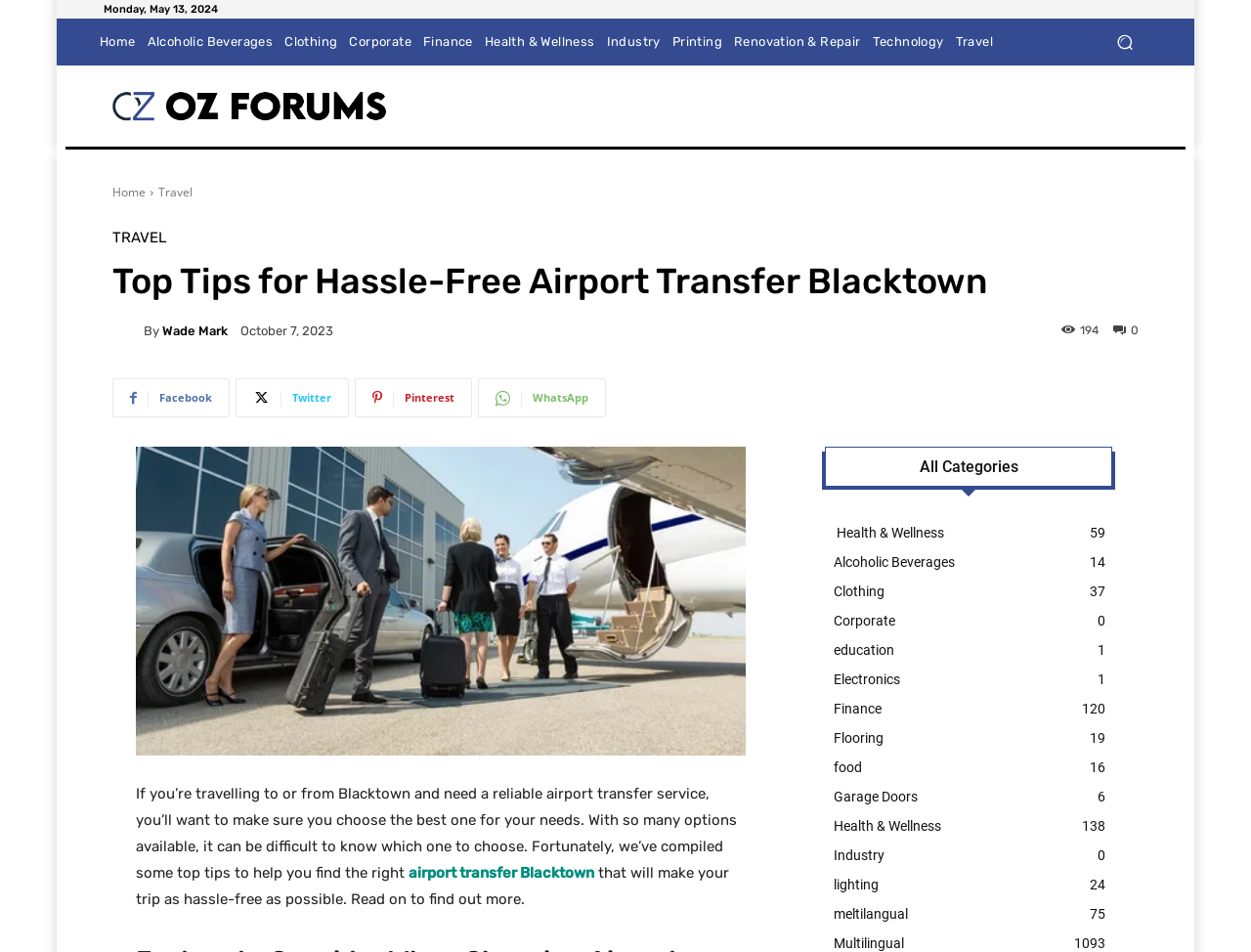What is the topic of the article?
Refer to the image and provide a one-word or short phrase answer.

Airport Transfer Blacktown